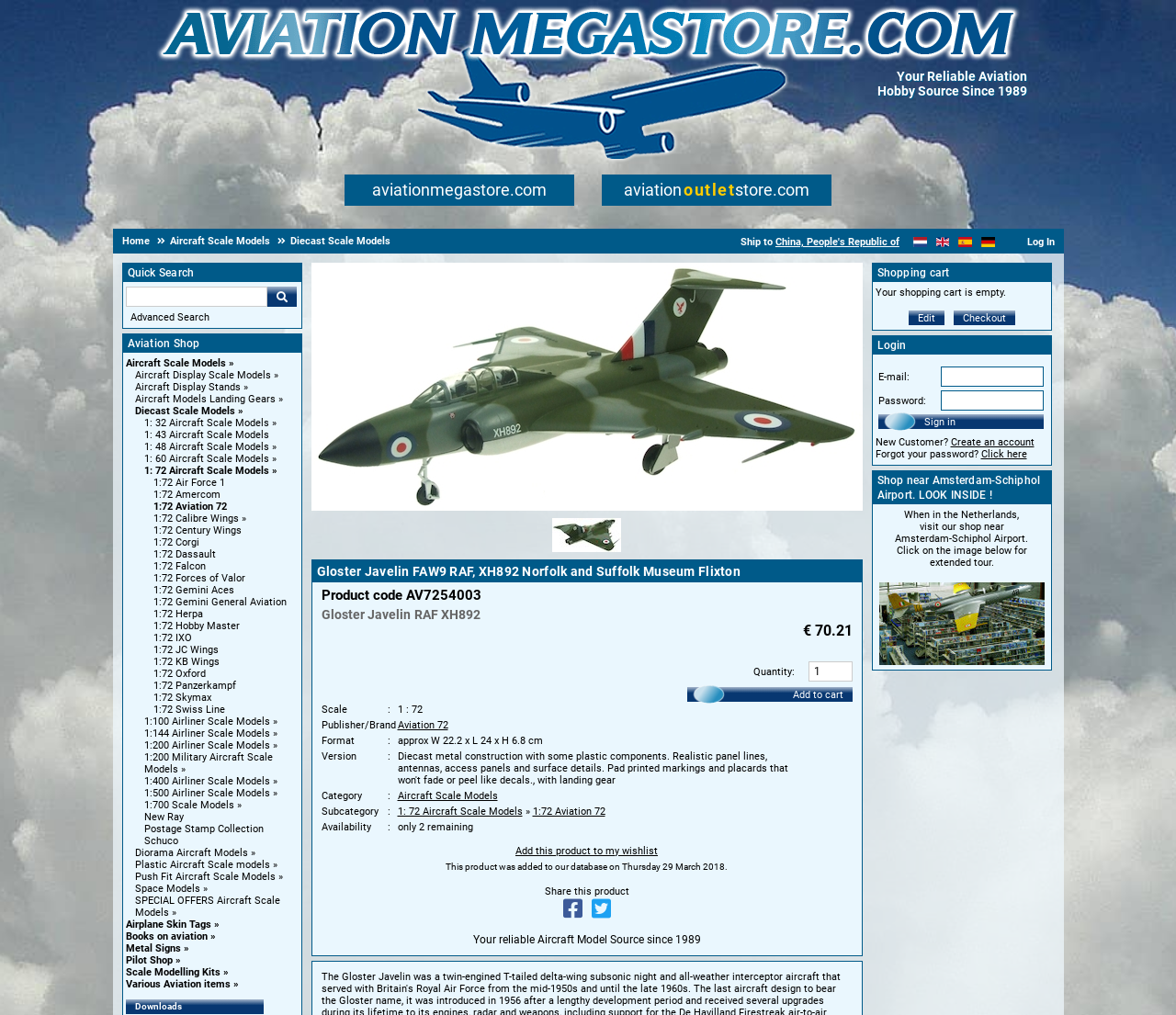Provide a one-word or one-phrase answer to the question:
How many types of aircraft scale models are listed?

14